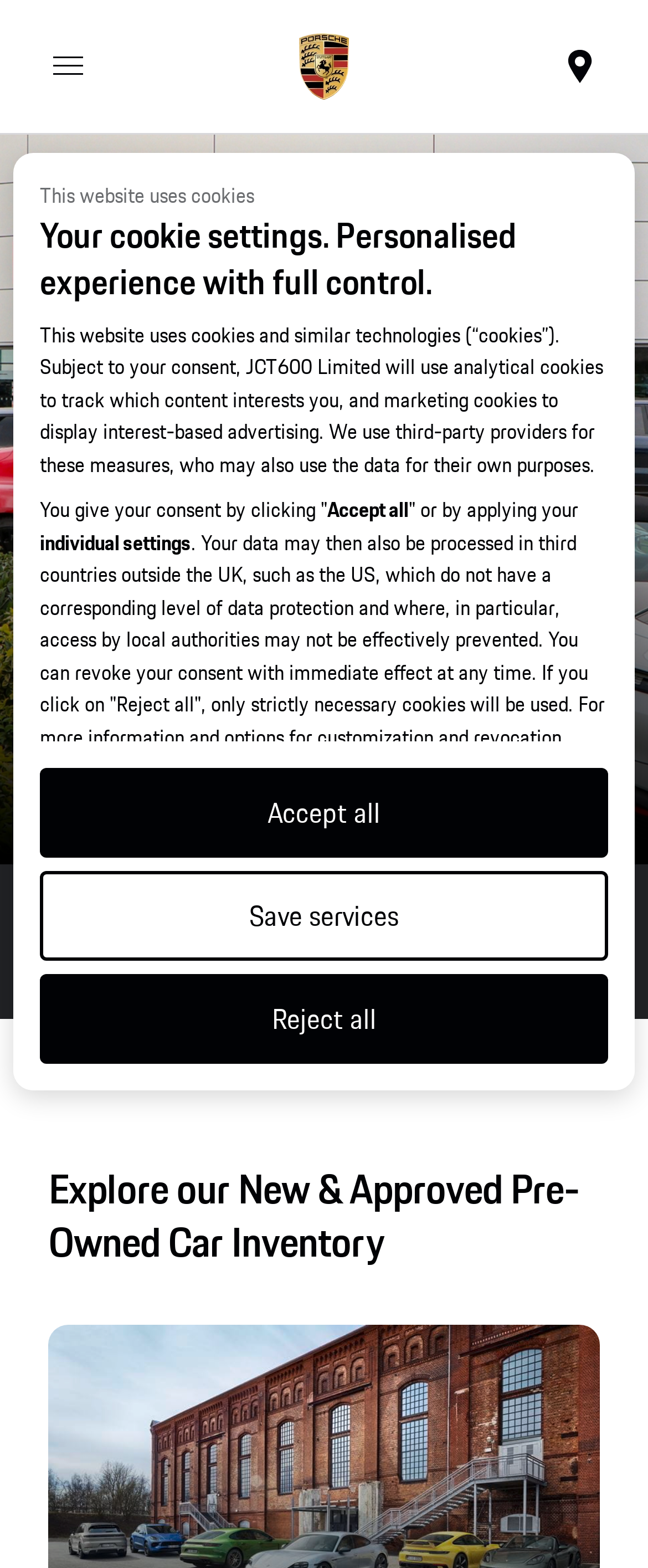Based on the image, please elaborate on the answer to the following question:
What is the location of the Porsche Centre?

The webpage title 'Homepage | Porsche Centre Leeds' suggests that the Porsche Centre is located in Leeds, which is likely a city in the UK.